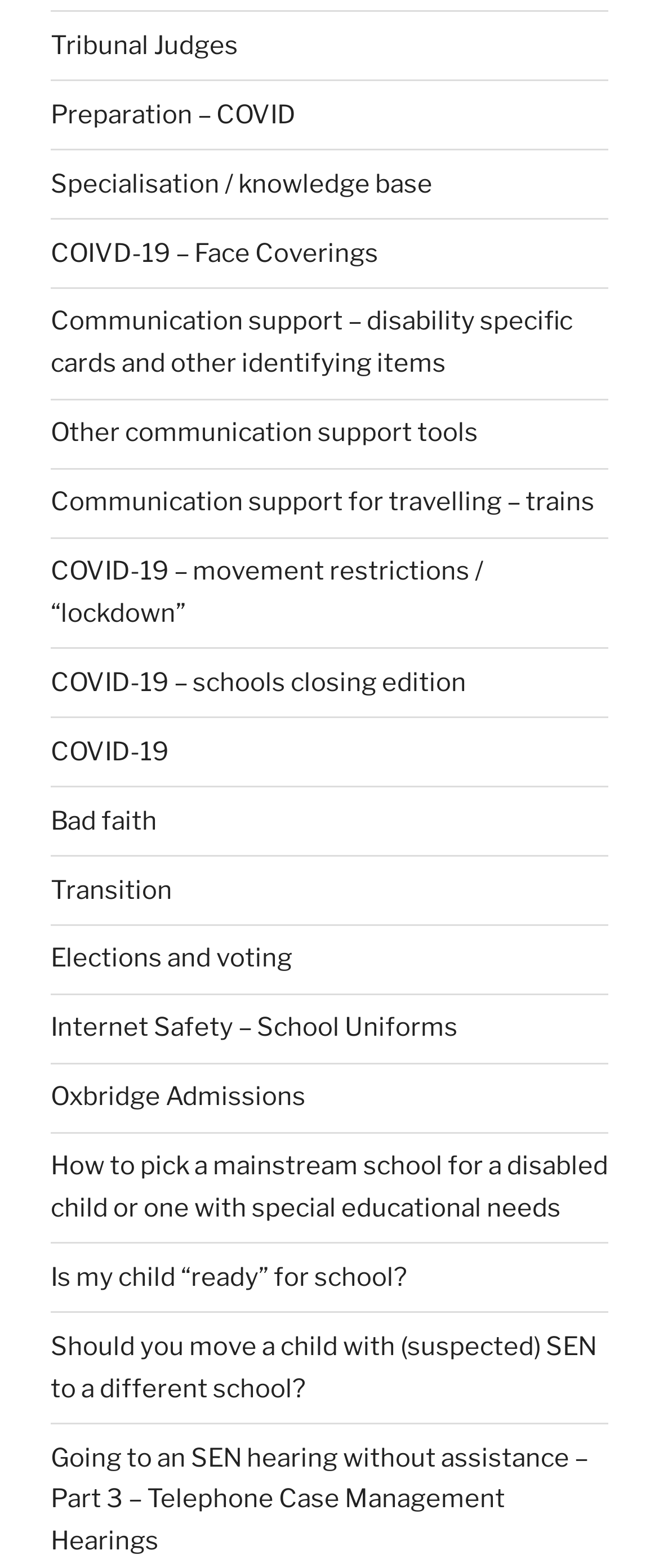Point out the bounding box coordinates of the section to click in order to follow this instruction: "Read about Oxbridge Admissions".

[0.077, 0.69, 0.464, 0.709]